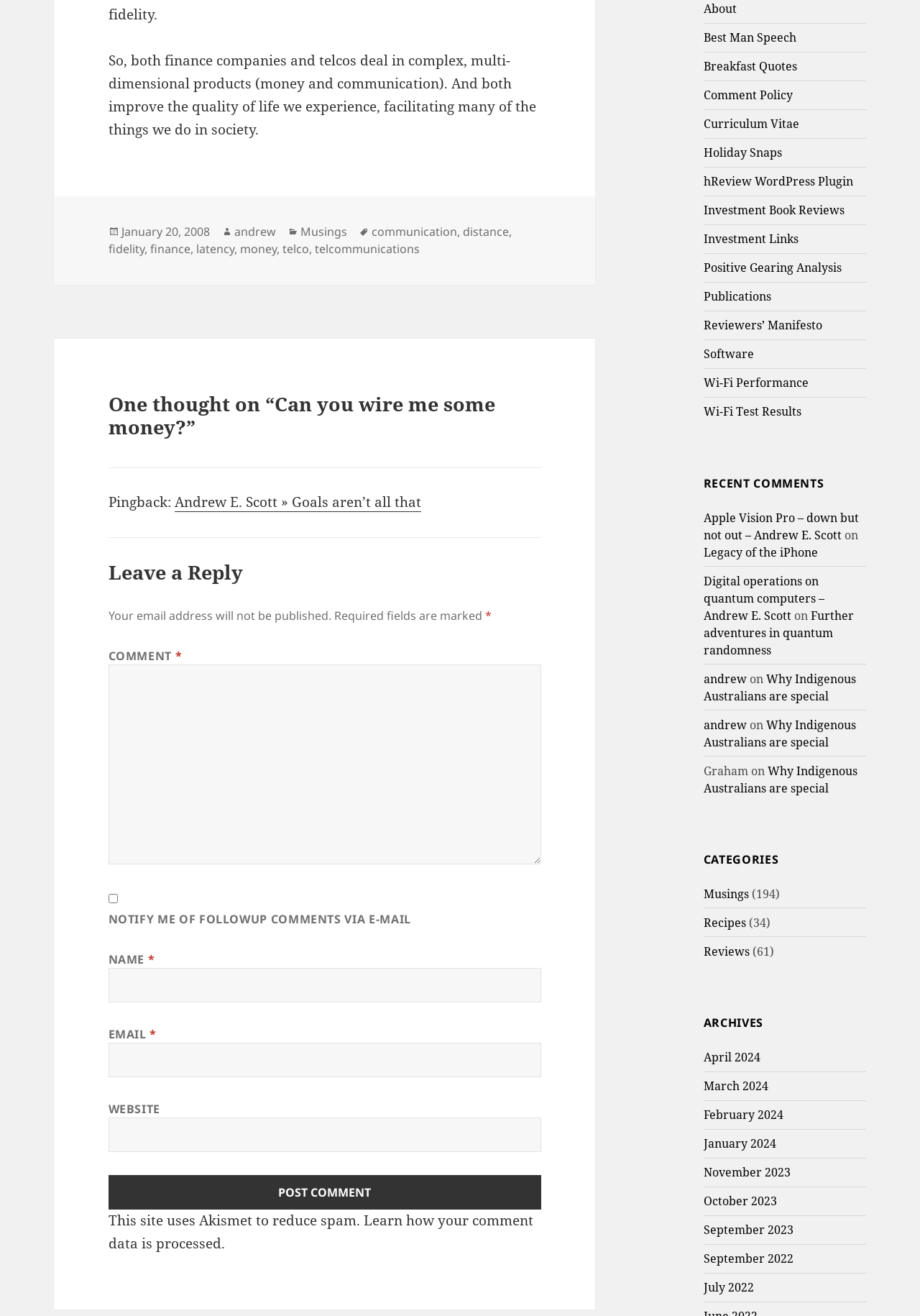Analyze the image and provide a detailed answer to the question: What is the author of the post?

I determined this by looking at the footer section, where the author of the post is listed as 'andrew'.